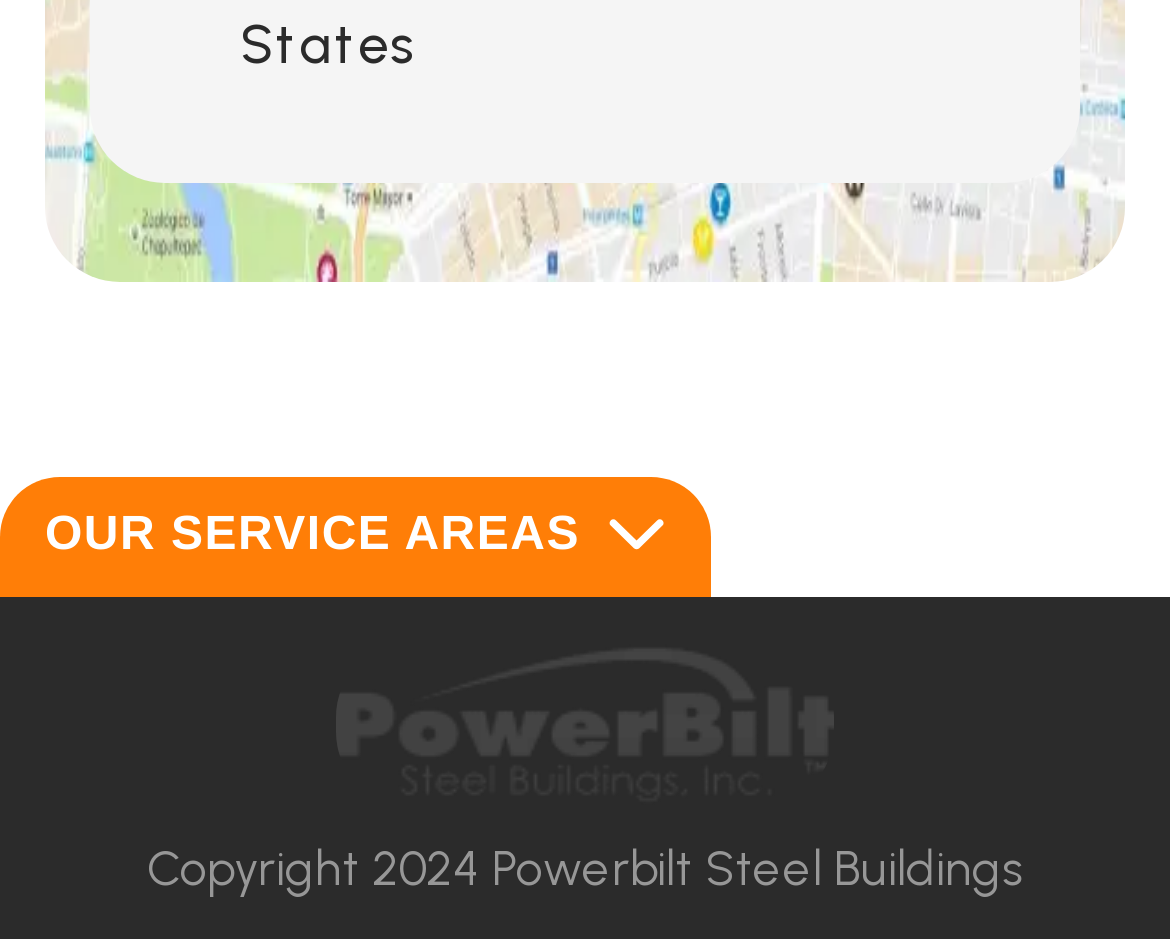Using the provided element description: "Our Service Areas", identify the bounding box coordinates. The coordinates should be four floats between 0 and 1 in the order [left, top, right, bottom].

[0.0, 0.506, 0.608, 0.634]